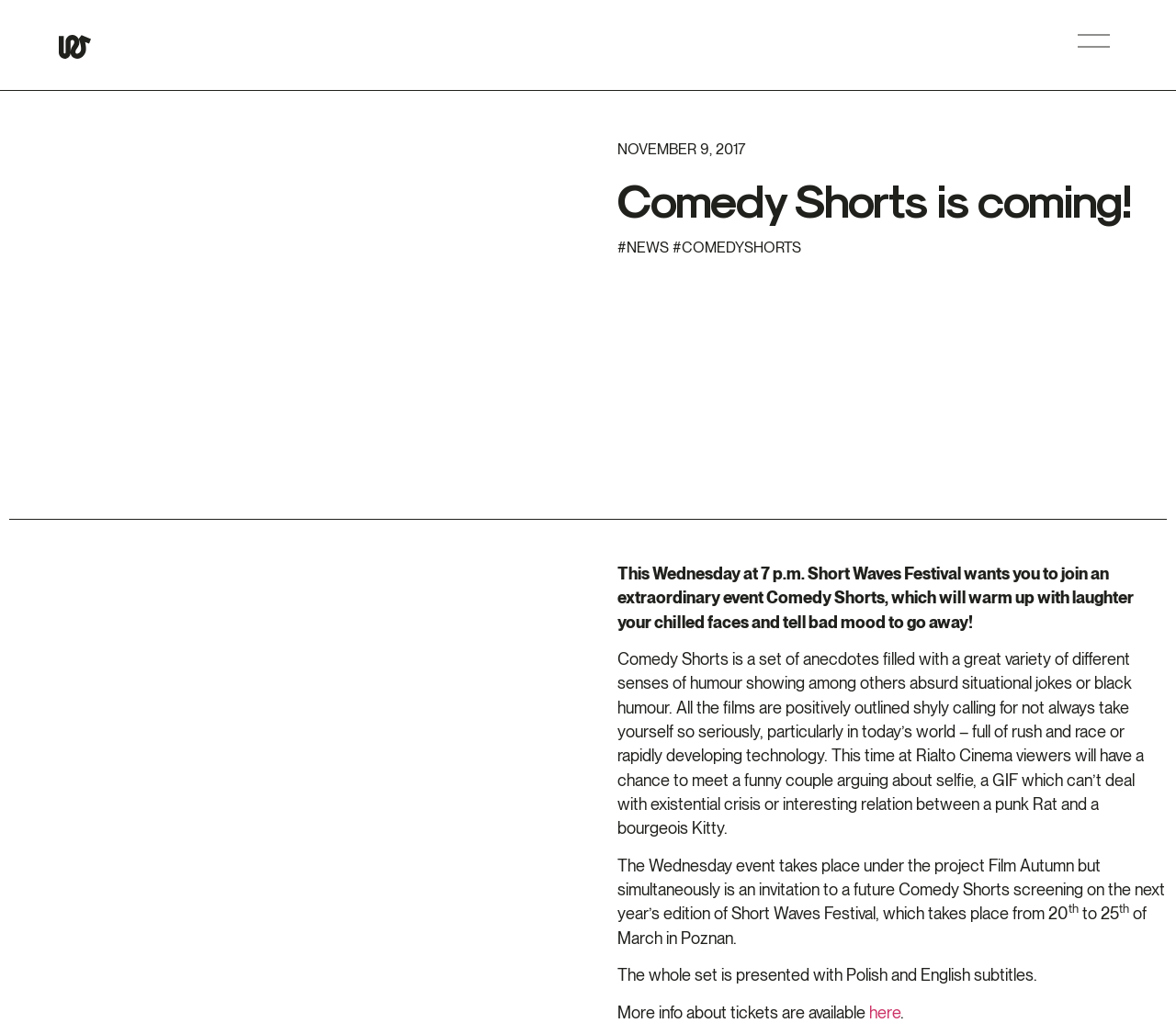Using the element description here, predict the bounding box coordinates for the UI element. Provide the coordinates in (top-left x, top-left y, bottom-right x, bottom-right y) format with values ranging from 0 to 1.

[0.739, 0.98, 0.766, 0.999]